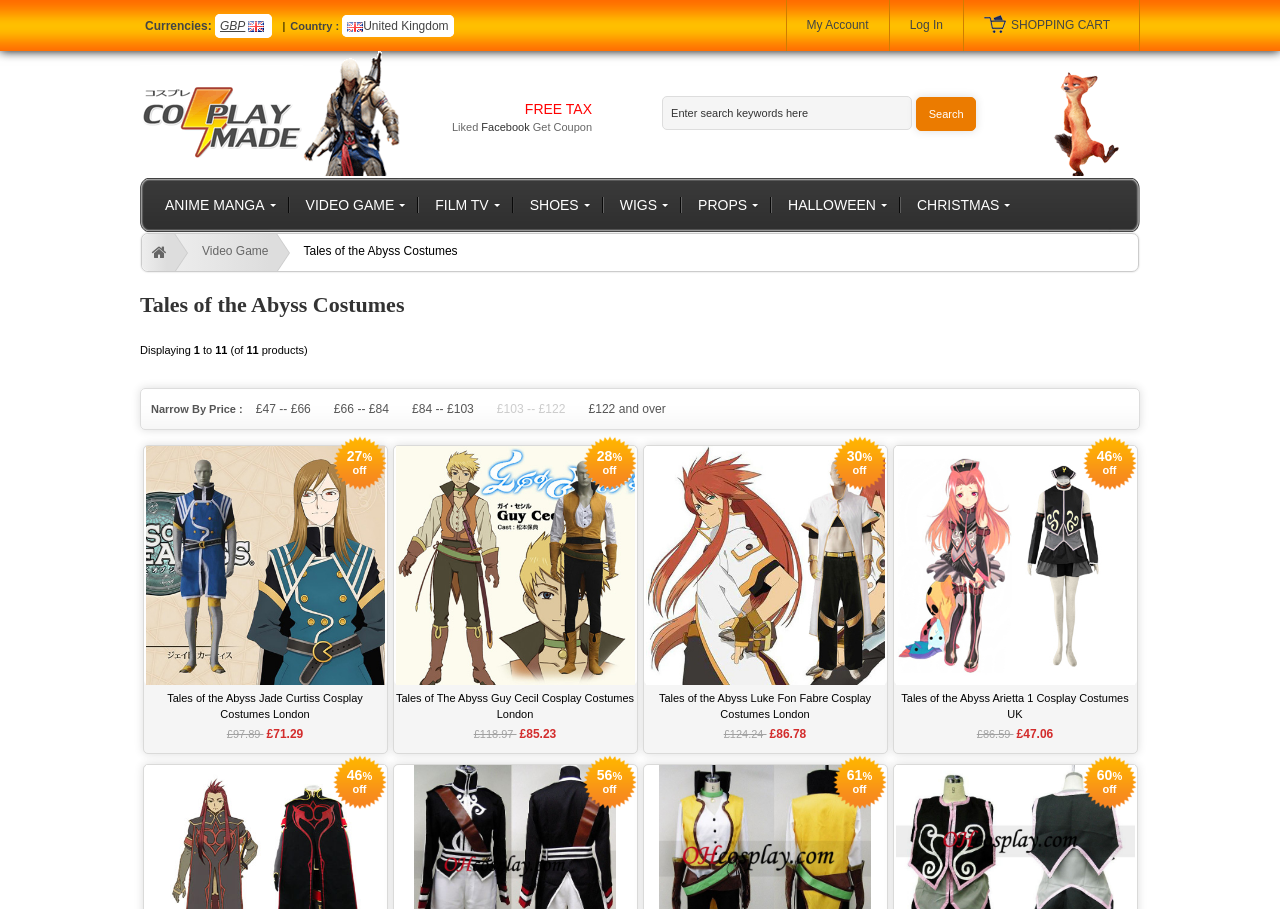Find the bounding box coordinates of the element to click in order to complete the given instruction: "Log in to my account."

[0.711, 0.02, 0.737, 0.035]